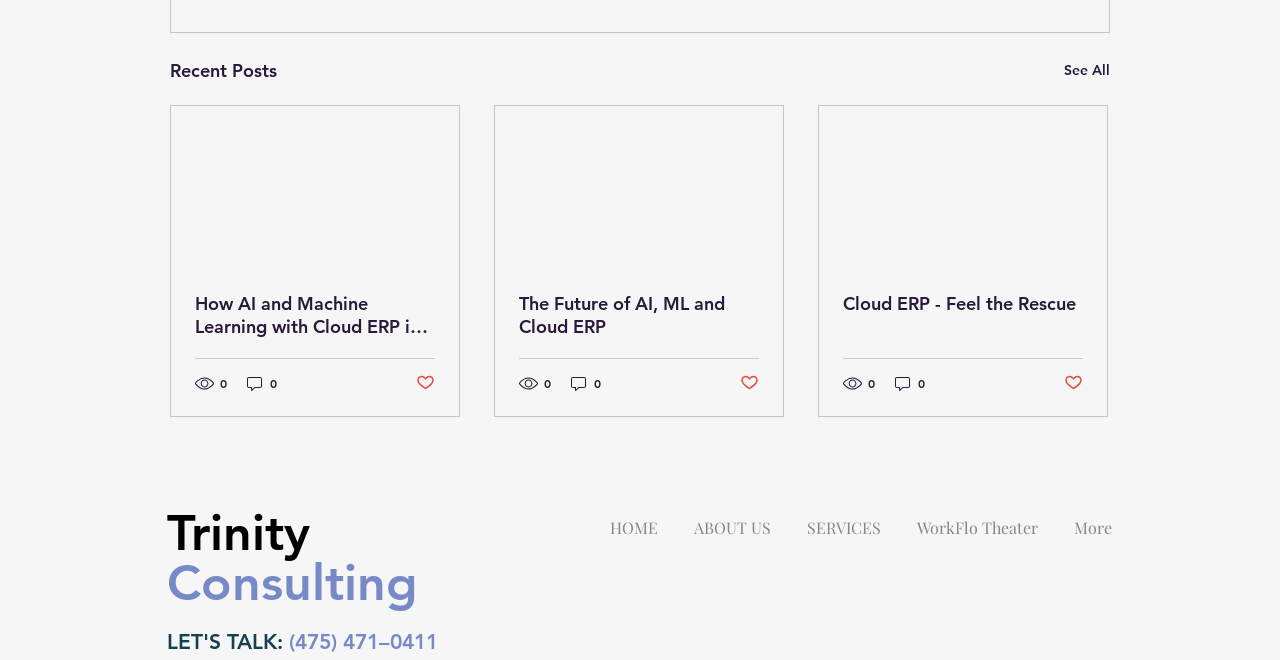Provide the bounding box coordinates of the HTML element this sentence describes: "sizing". The bounding box coordinates consist of four float numbers between 0 and 1, i.e., [left, top, right, bottom].

None